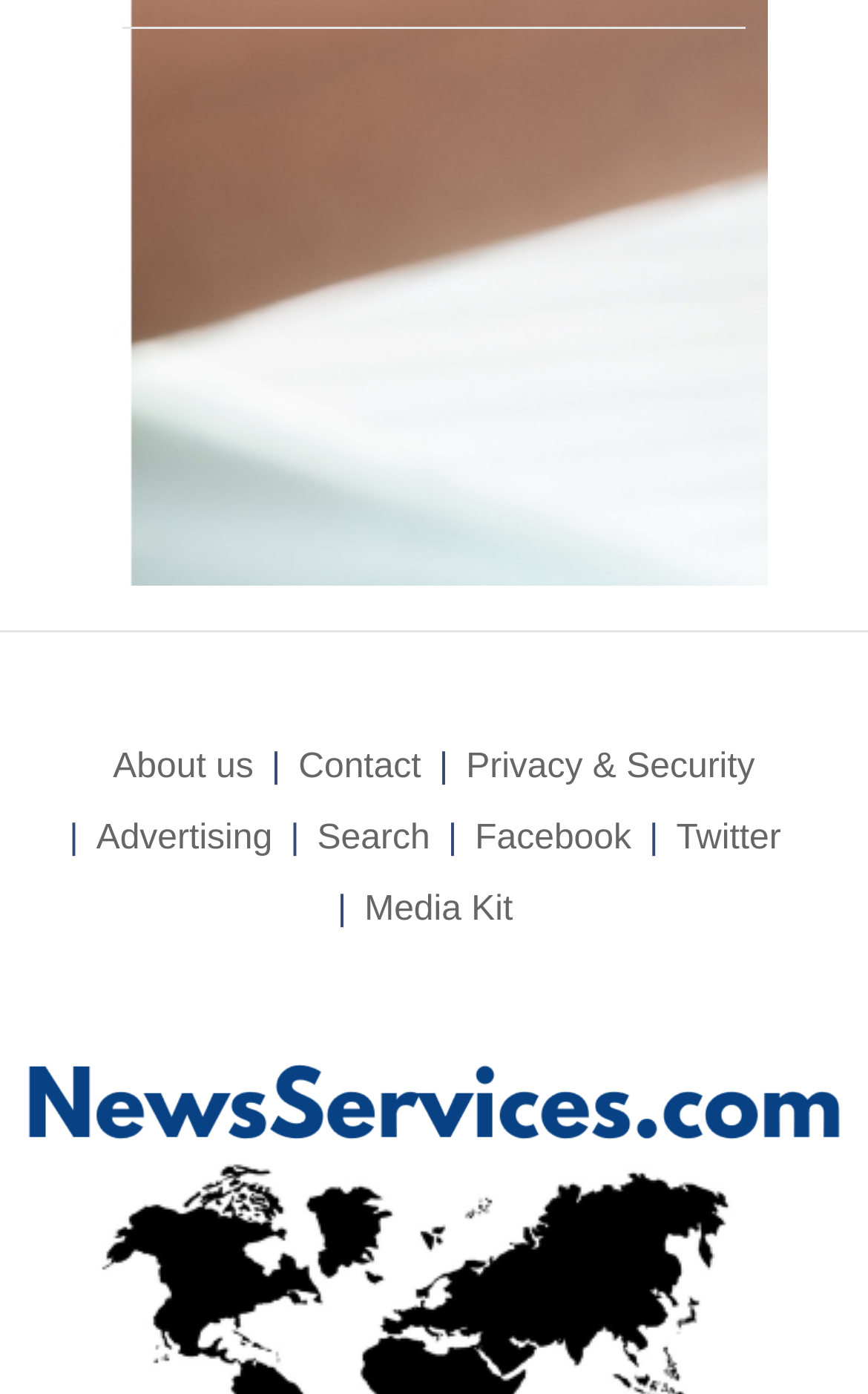How many social media links are available?
Look at the image and answer with only one word or phrase.

2